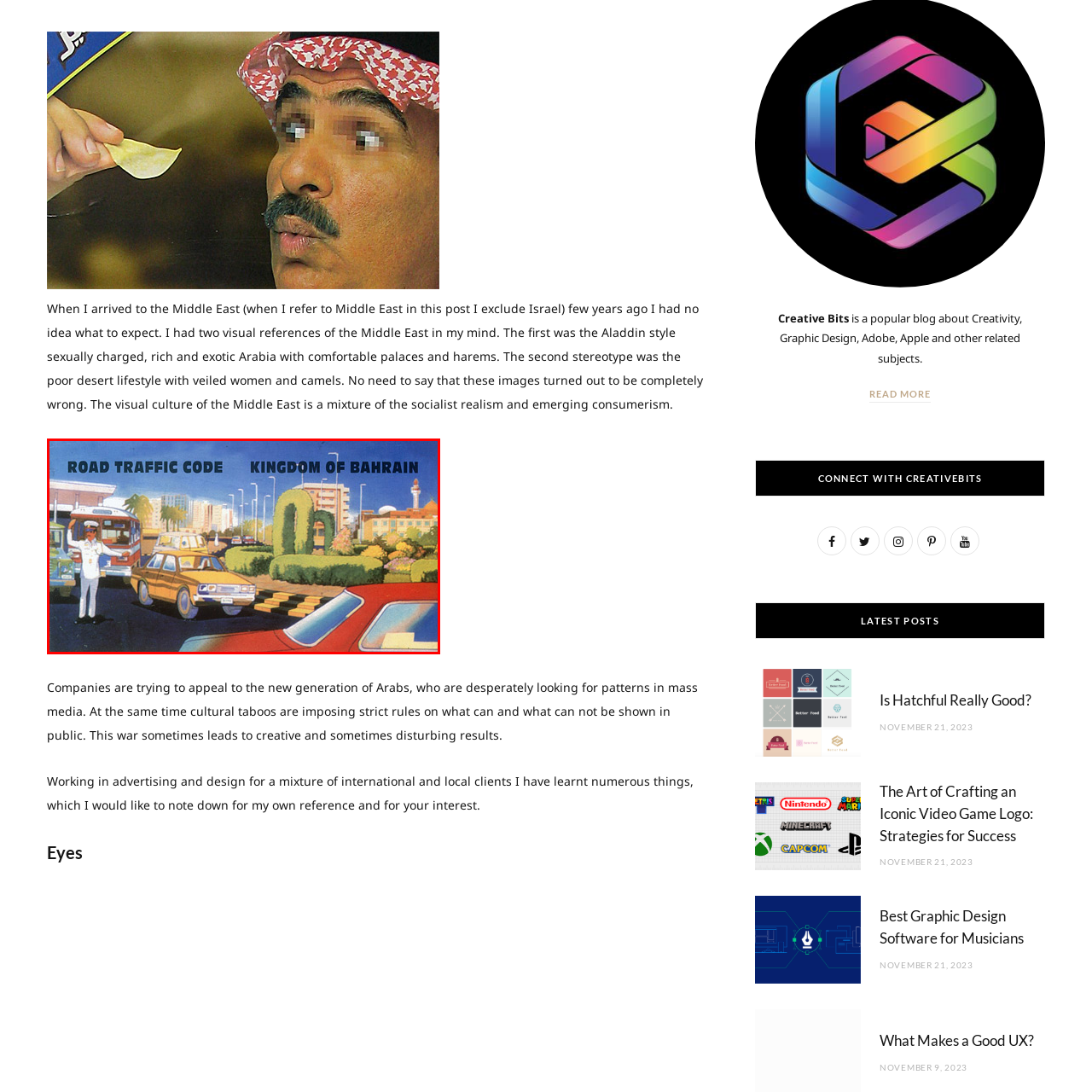Pay close attention to the image within the red perimeter and provide a detailed answer to the question that follows, using the image as your primary source: 
What is written at the top of the illustration?

According to the caption, the phrases 'ROAD TRAFFIC CODE' and 'KINGDOM OF BAHRAIN' are displayed prominently at the top of the illustration, emphasizing the significance of road safety and traffic regulations in the region.